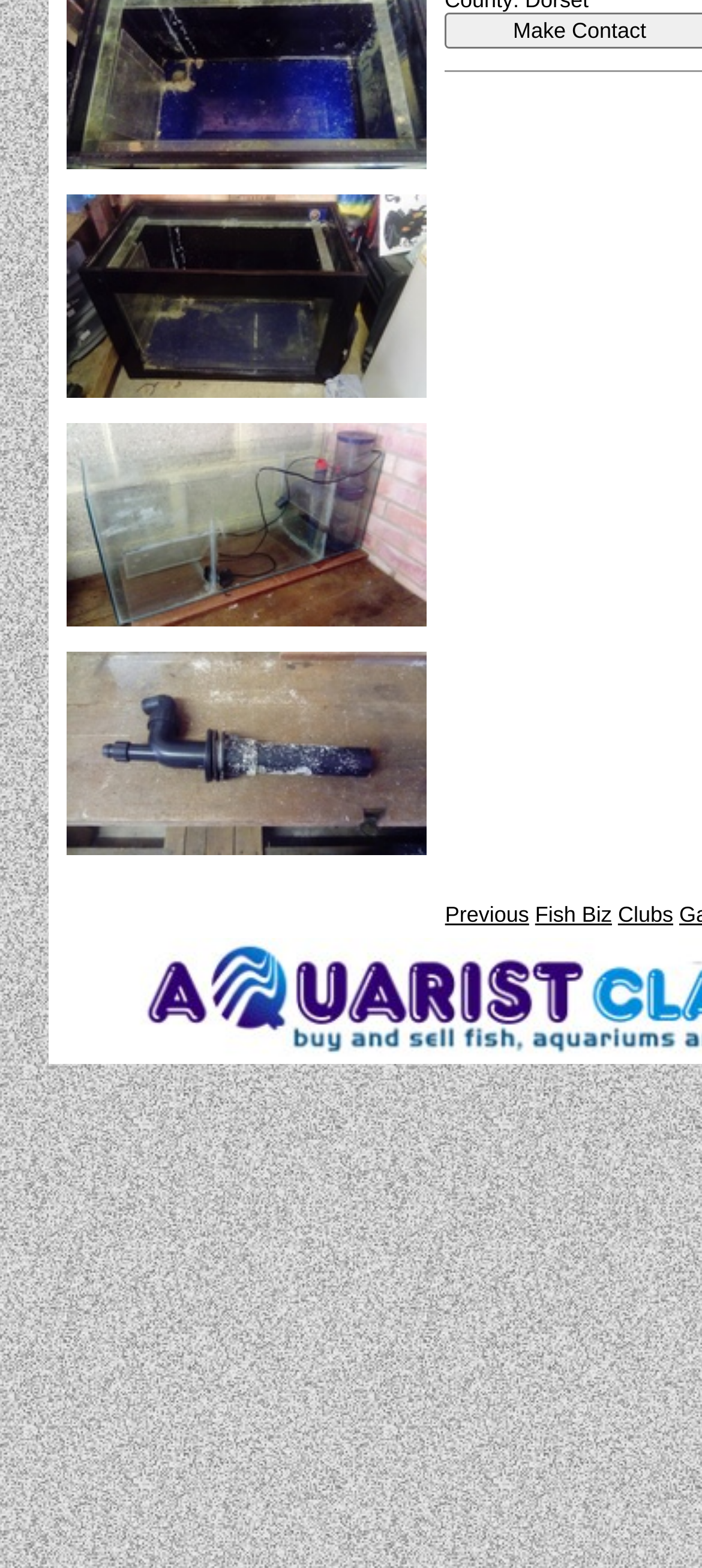How many navigation links are at the bottom of the page?
Using the image, elaborate on the answer with as much detail as possible.

I found three links at the bottom of the page: 'Previous', 'Fish Biz', and 'Clubs', which suggests that there are three navigation links at the bottom of the page.